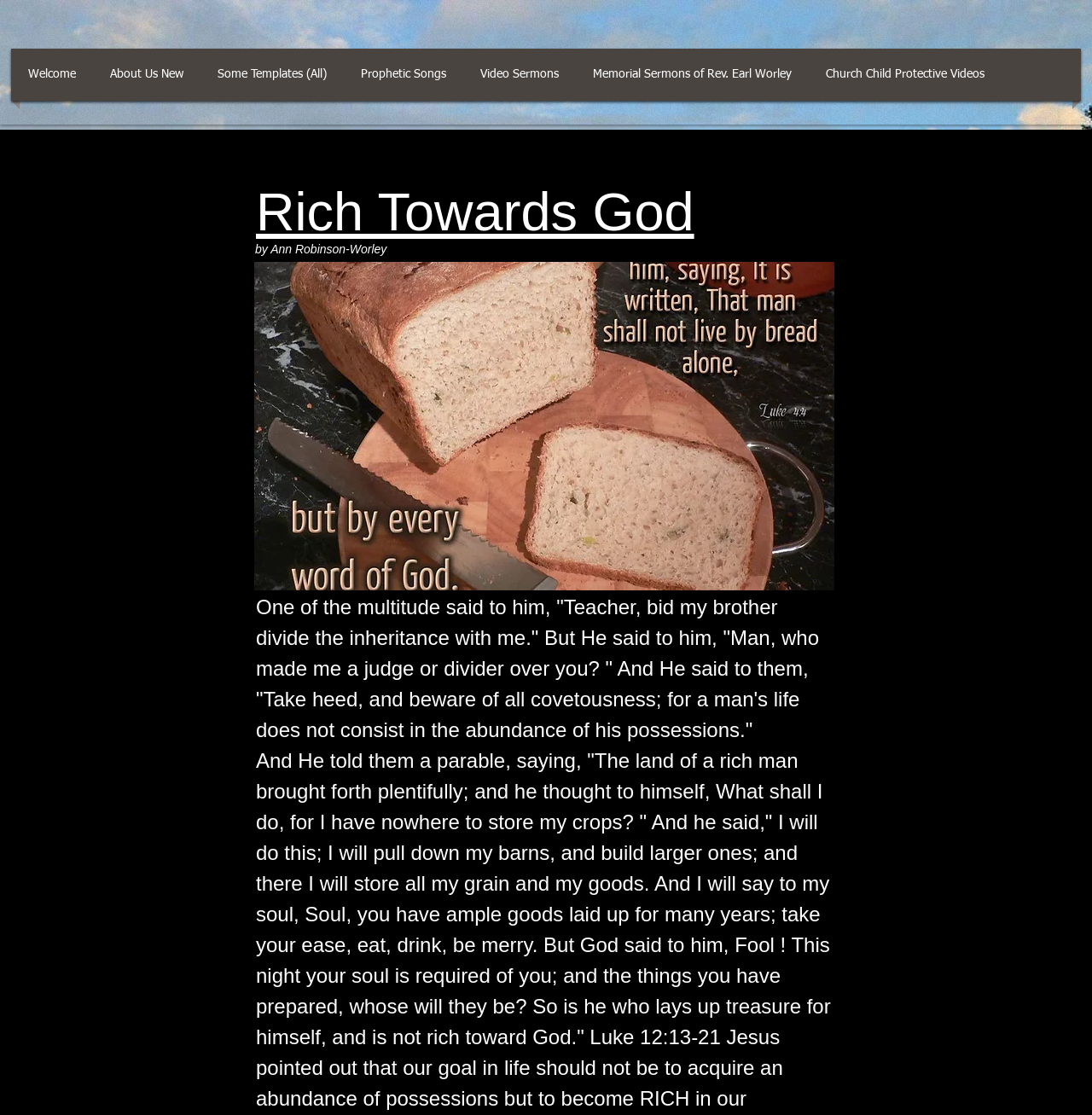Write an elaborate caption that captures the essence of the webpage.

The webpage is titled "Rich Towards God" and has a navigation menu at the top left corner with 7 links: "Welcome", "About Us New", "Some Templates (All)", "Prophetic Songs", "Video Sermons", "Memorial Sermons of Rev. Earl Worley", and "Church Child Protective Videos". 

Below the navigation menu, there is a heading "Rich Towards God" centered at the top of the page. 

To the right of the heading, there is a static text "by Ann Robinson-Worley" on the same line. 

Below the heading, there is a large image that spans most of the page width, also titled "Rich Towards God". 

Underneath the image, there is a passage of text that quotes a biblical verse, which says "One of the multitude said to him, 'Teacher, bid my brother divide the inheritance with me.' But He said to him, 'Man, who made me a judge or divider over you?' And He said to them, 'Take heed, and beware of all covetousness; for a man's life does not consist in the abundance of his possessions.'"